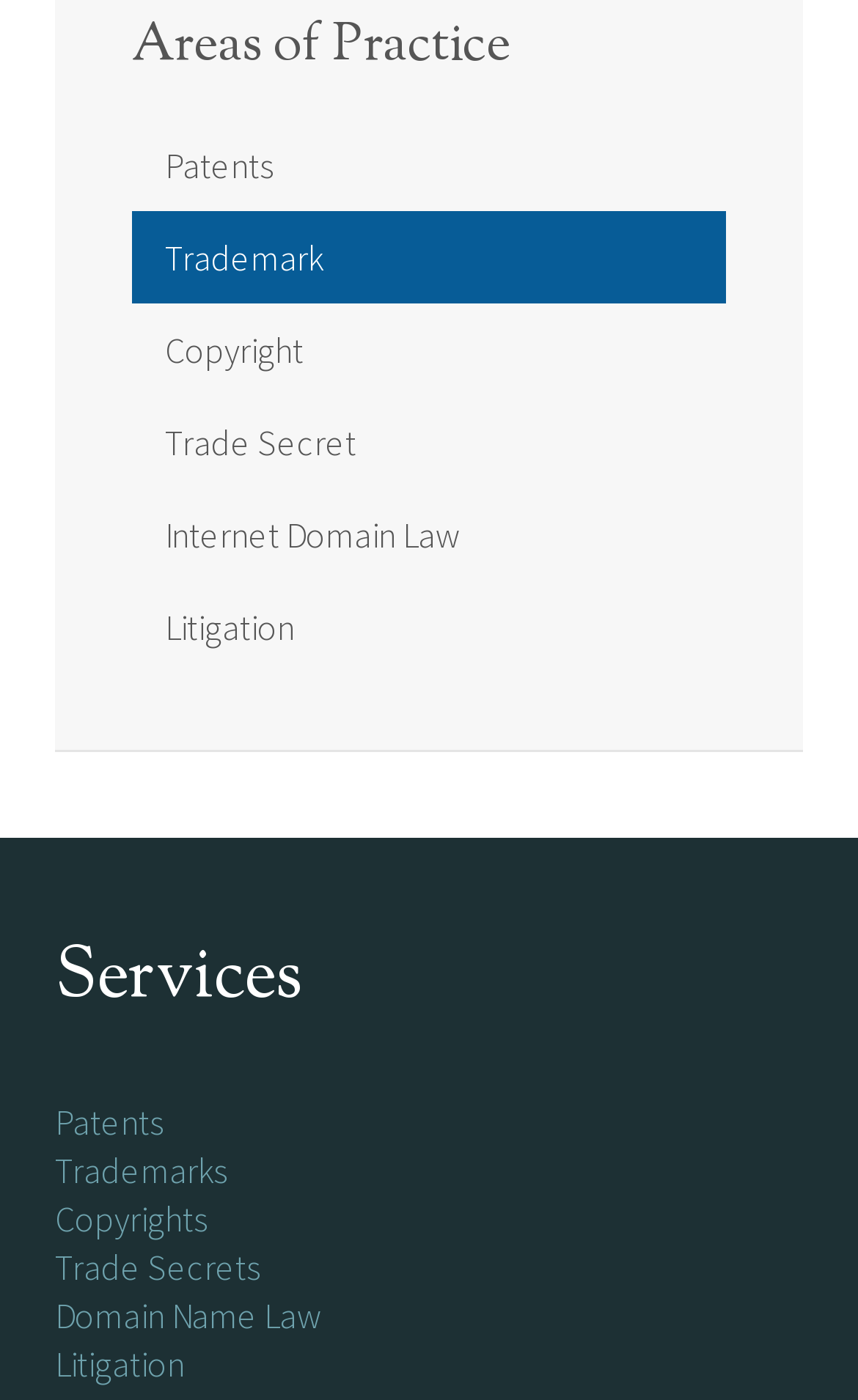Provide your answer in a single word or phrase: 
What are the areas of practice?

Patents, Trademark, Copyright, etc.